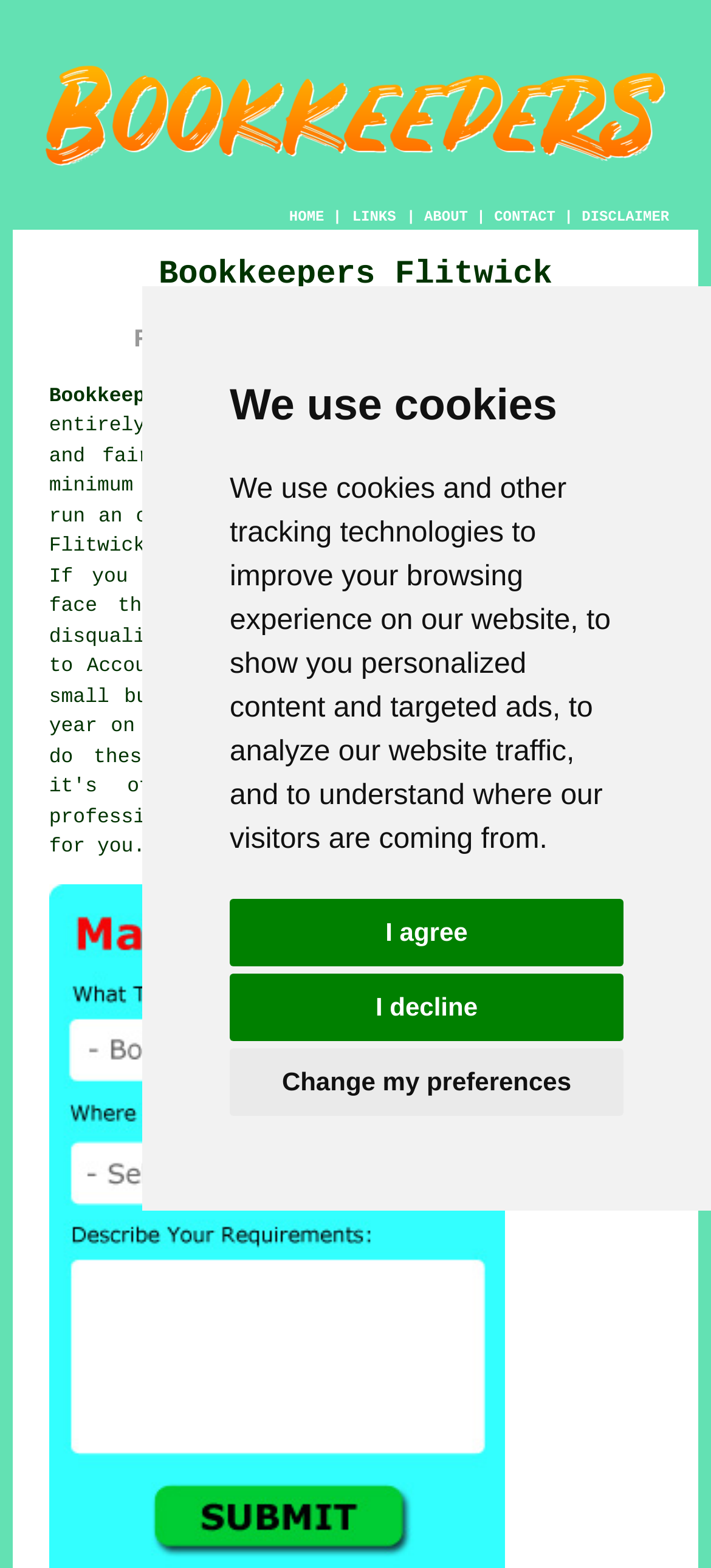Pinpoint the bounding box coordinates of the area that must be clicked to complete this instruction: "Visit the About Us page".

None